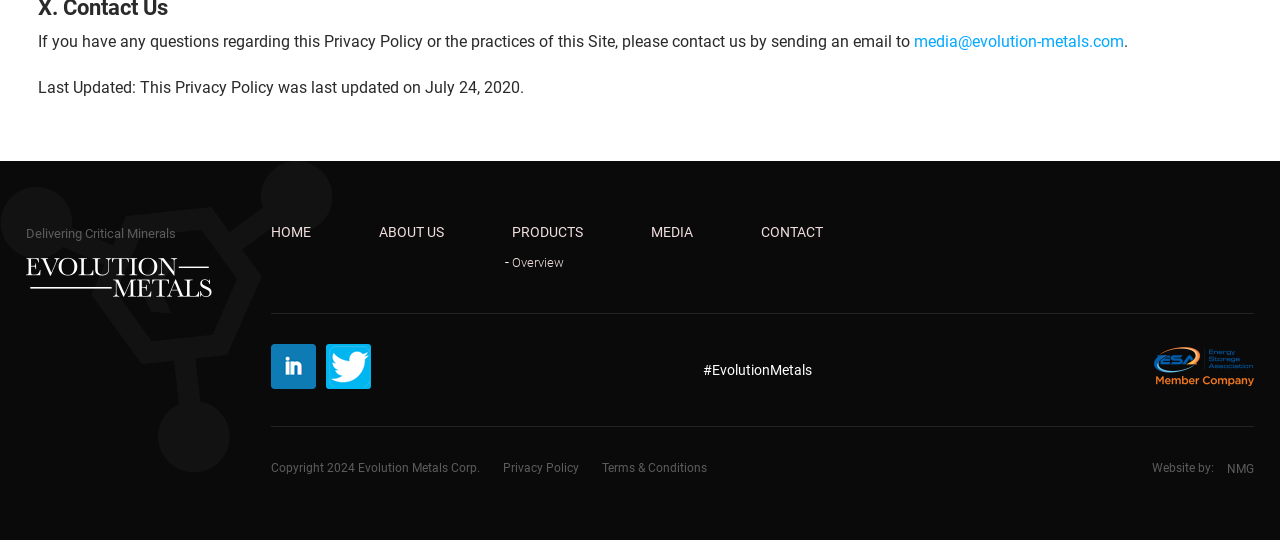What is the copyright year of the website?
Based on the image, answer the question with a single word or brief phrase.

2024